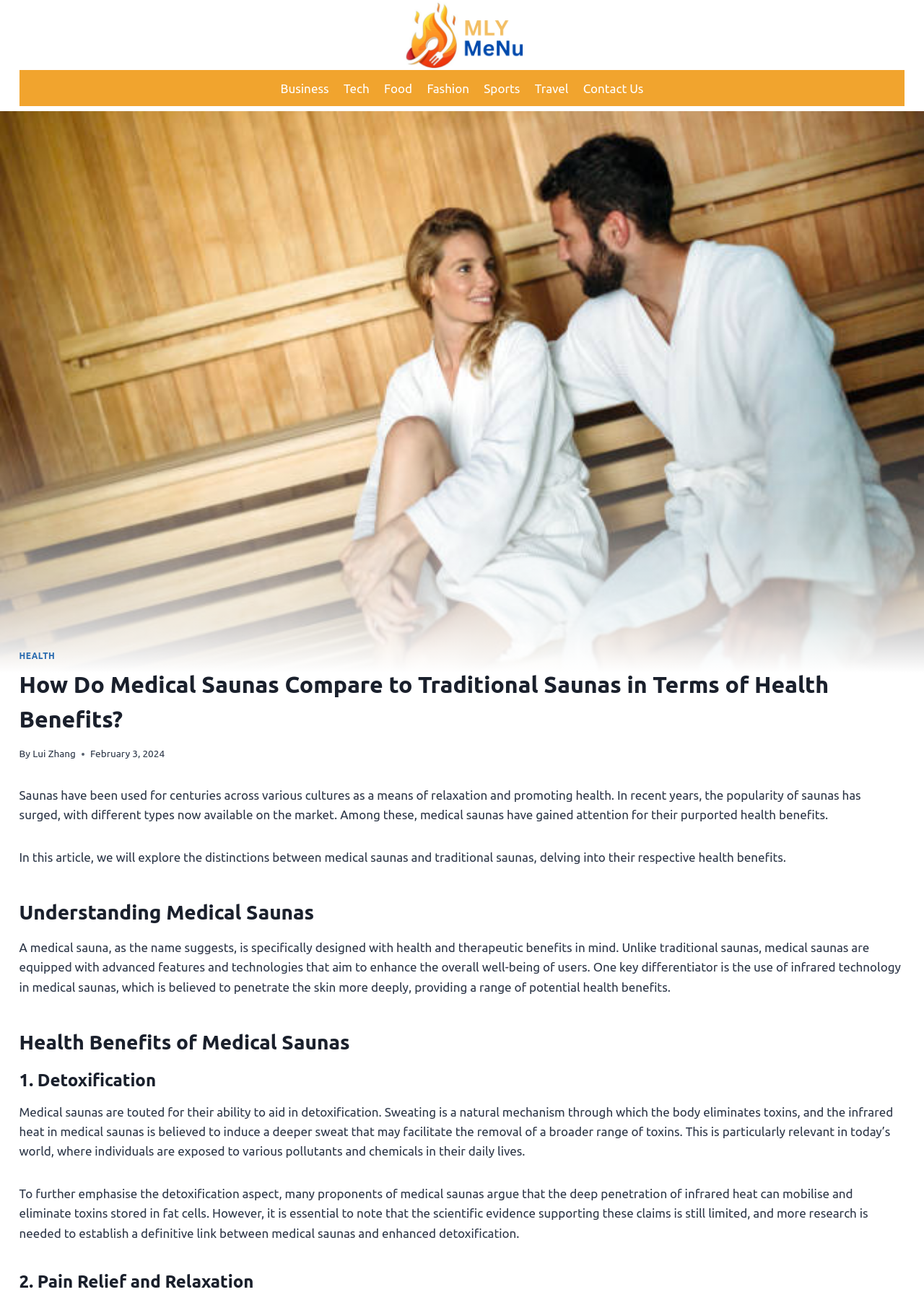Determine the bounding box coordinates of the clickable region to carry out the instruction: "Read the article by Lui Zhang".

[0.035, 0.573, 0.082, 0.582]